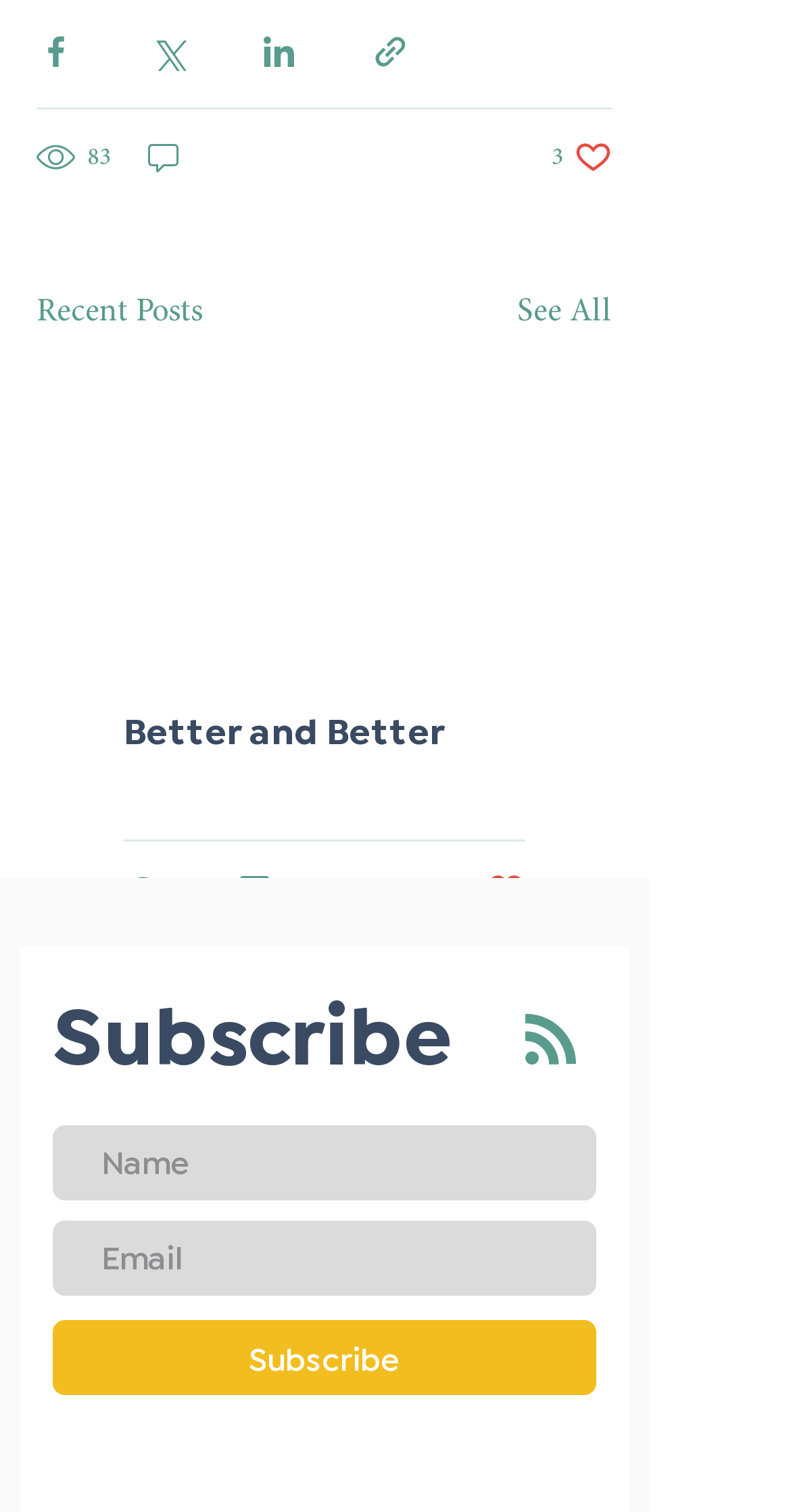Please locate the bounding box coordinates for the element that should be clicked to achieve the following instruction: "View recent posts". Ensure the coordinates are given as four float numbers between 0 and 1, i.e., [left, top, right, bottom].

[0.046, 0.191, 0.256, 0.223]